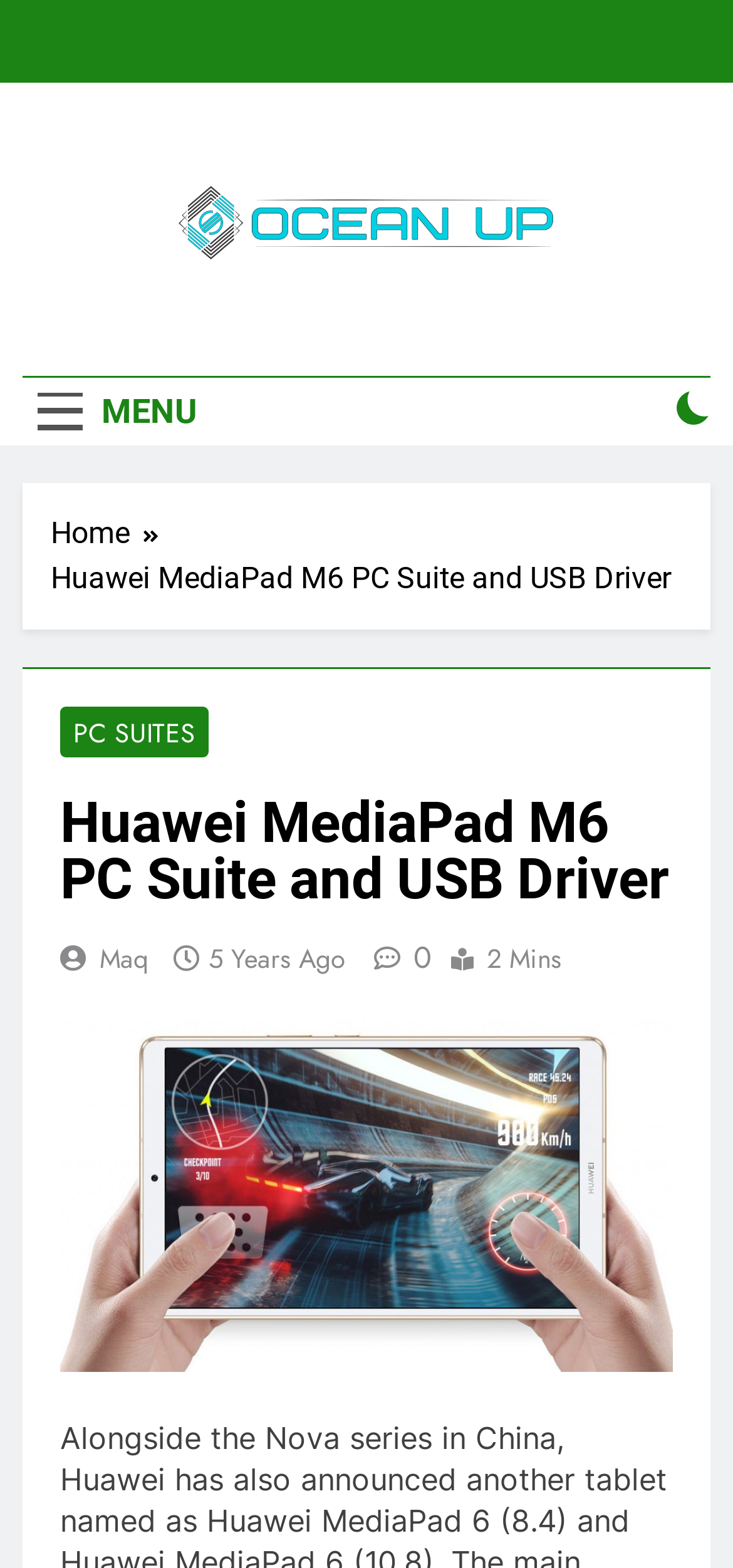Find the bounding box of the UI element described as follows: "PC Suites".

[0.082, 0.45, 0.285, 0.482]